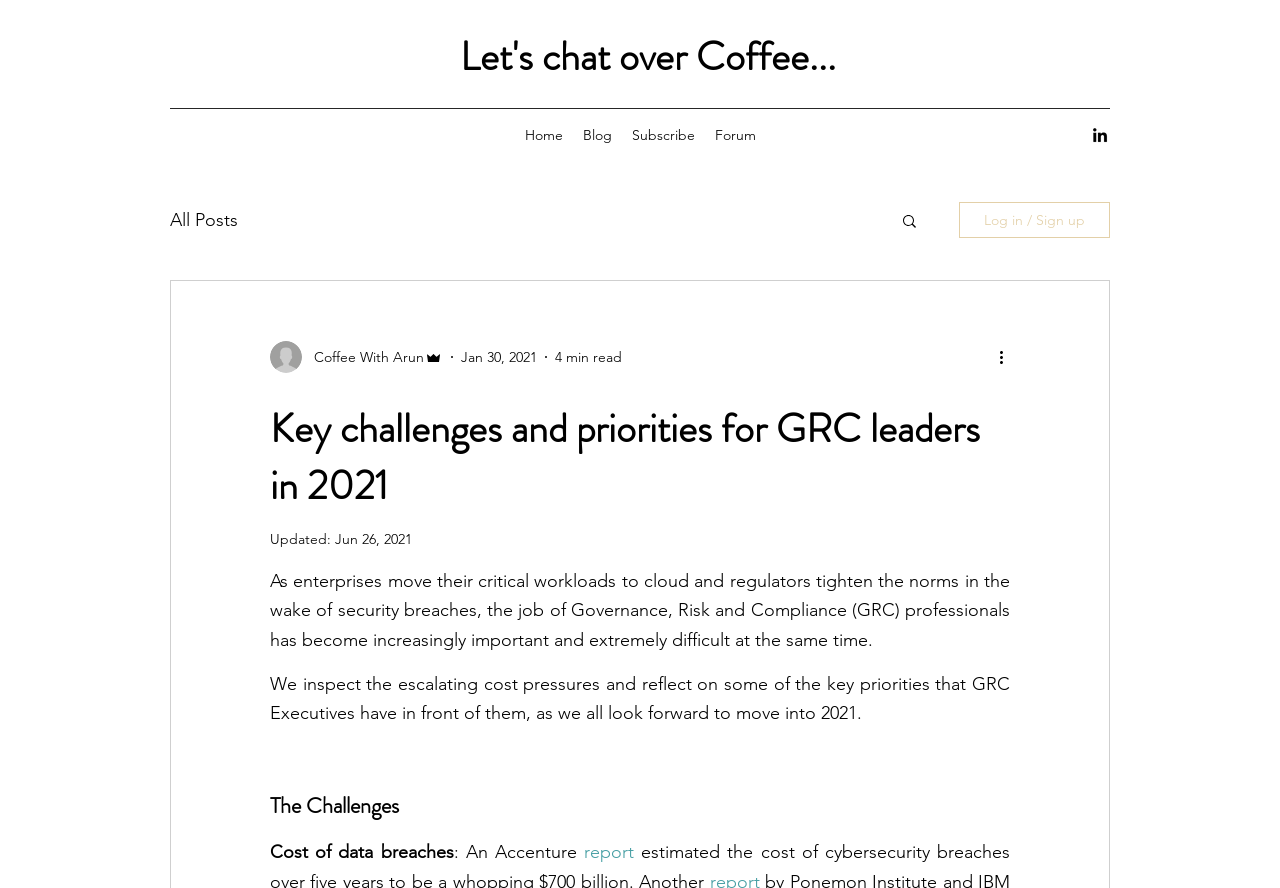Provide a short, one-word or phrase answer to the question below:
What is the source of the report mentioned in the blog post?

Accenture